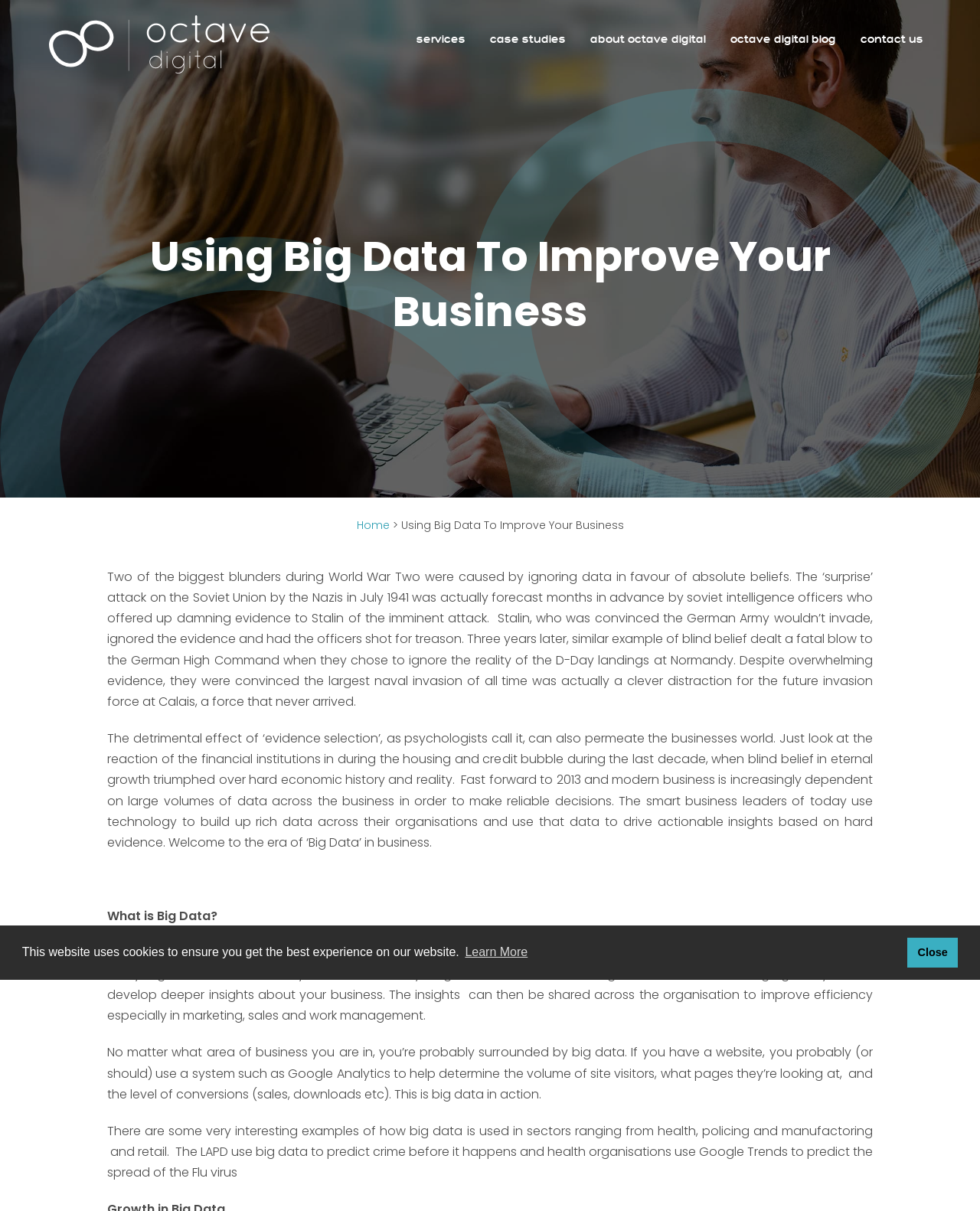What is the name of the company mentioned on this webpage?
Based on the screenshot, answer the question with a single word or phrase.

Octave Digital